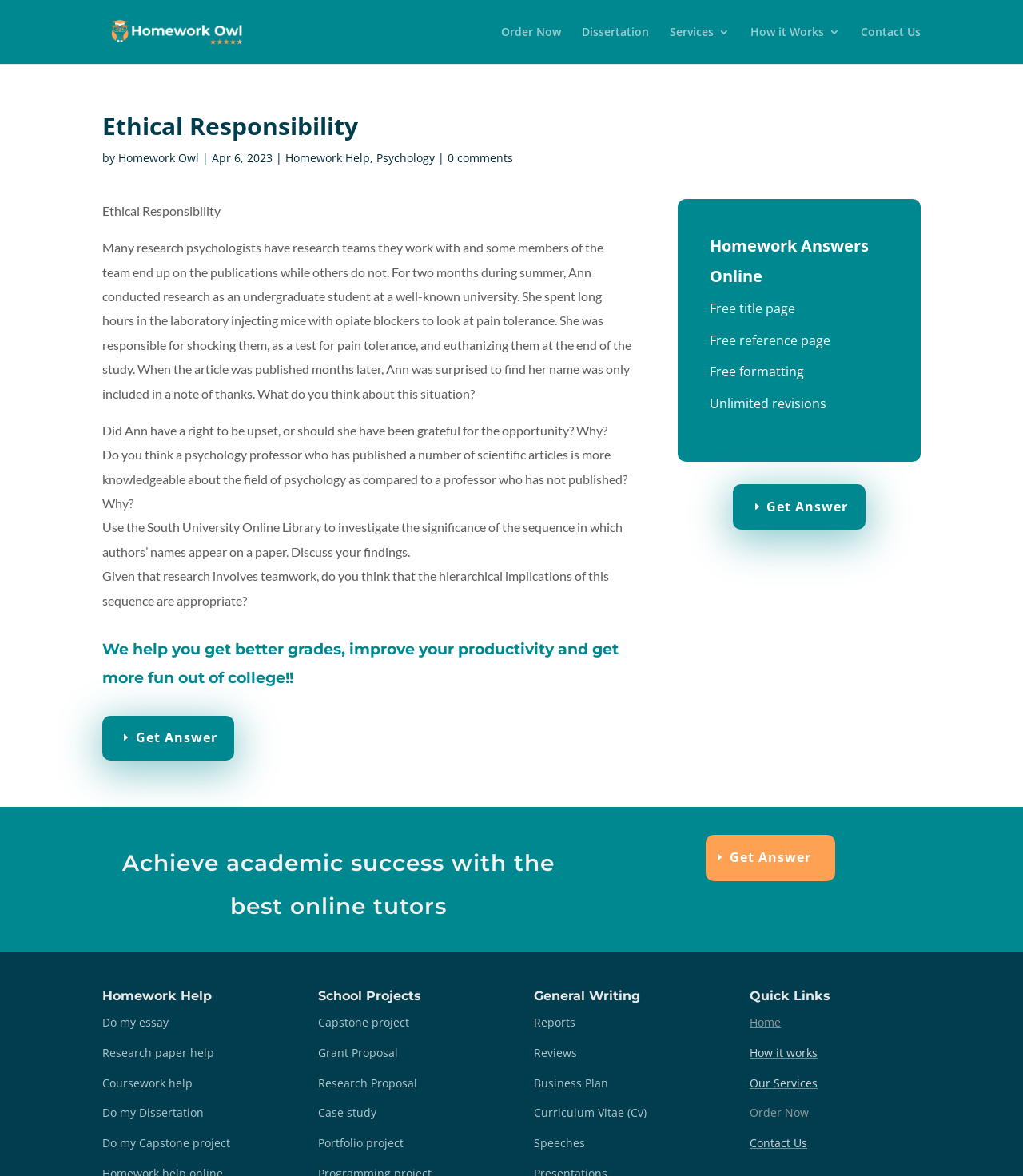What services are offered by the website?
Please answer the question with a detailed and comprehensive explanation.

The services offered by the website can be found in the links at the top of the webpage, which include 'Dissertation', 'Services 3', 'How it Works 3', and 'Contact Us'. Additionally, the webpage also offers help with psychology research, coursework, and other school projects.